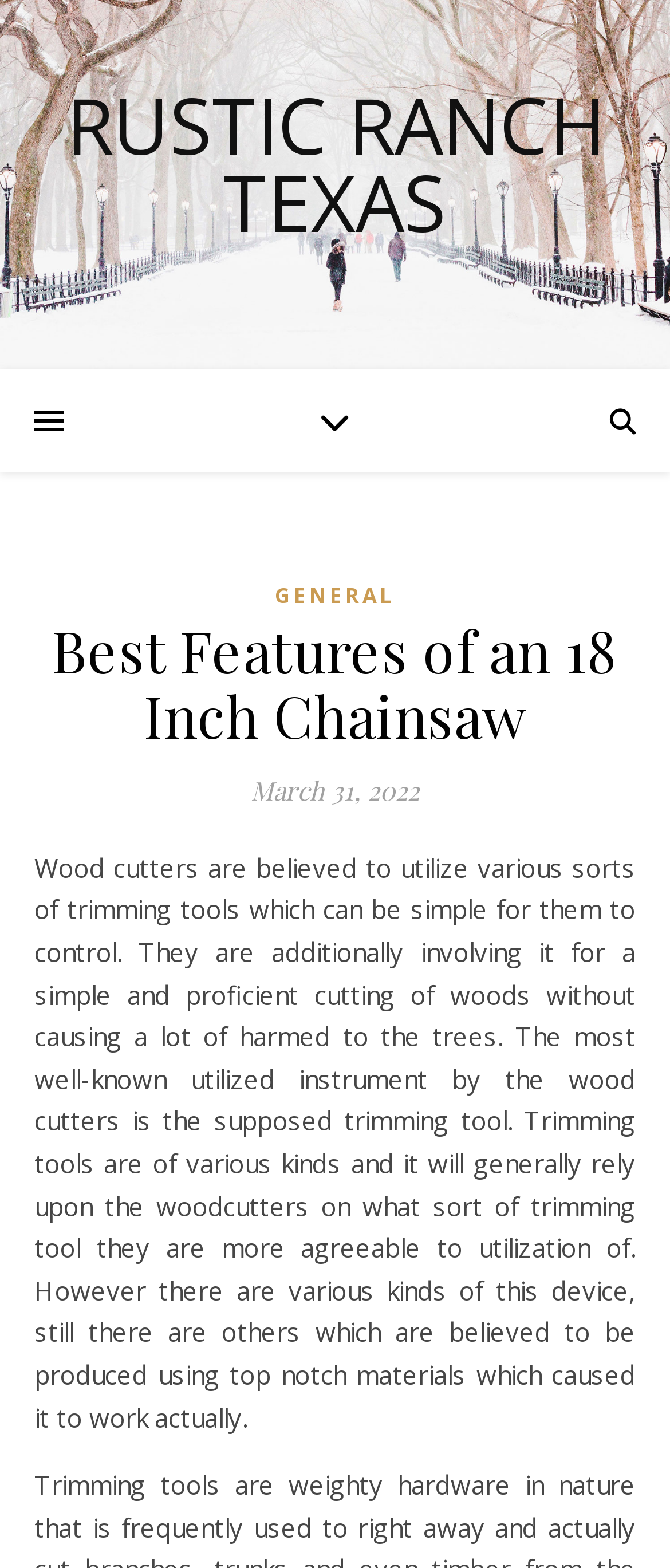Answer the question in a single word or phrase:
What type of tool is being discussed?

Chainsaw